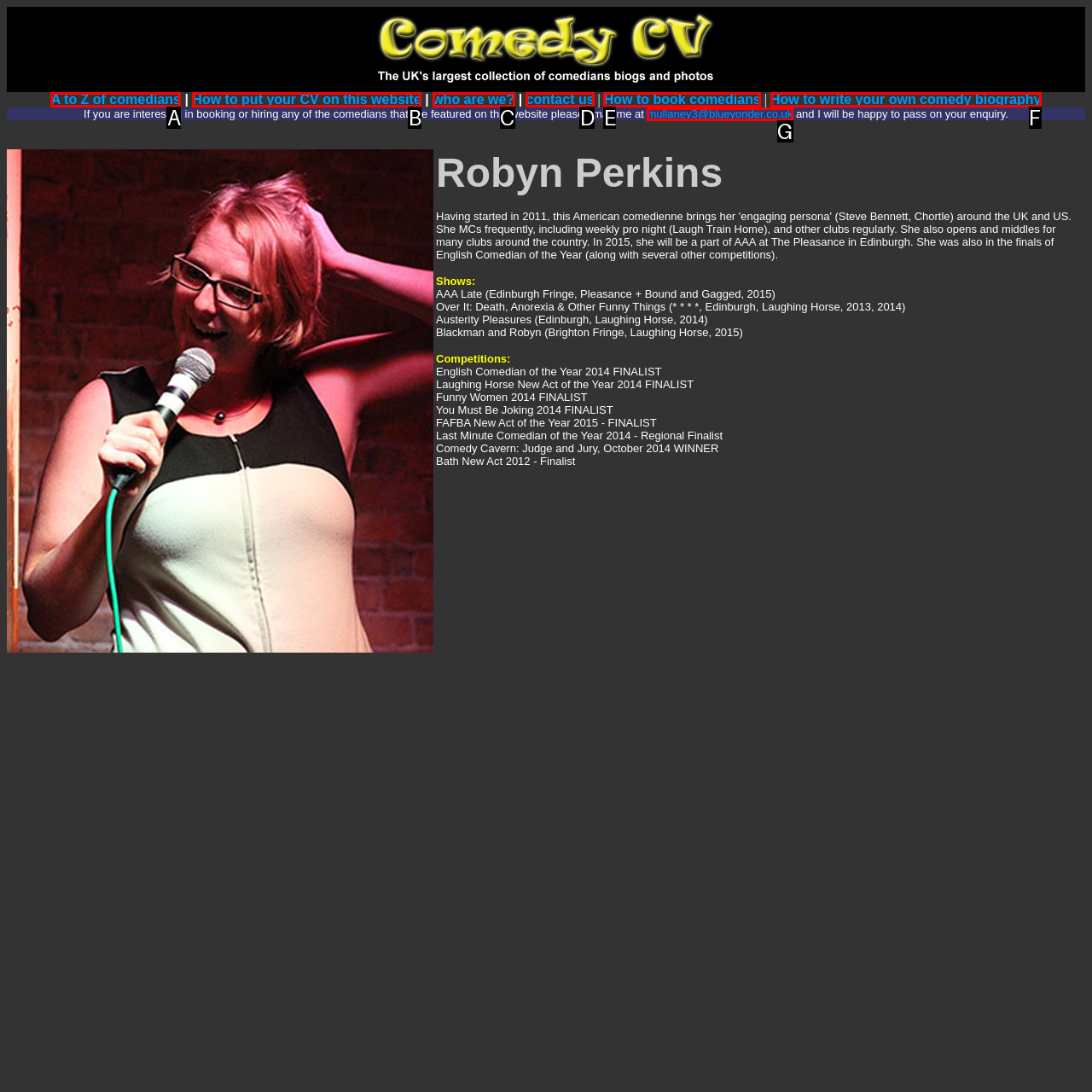Identify the HTML element that matches the description: contact us. Provide the letter of the correct option from the choices.

D